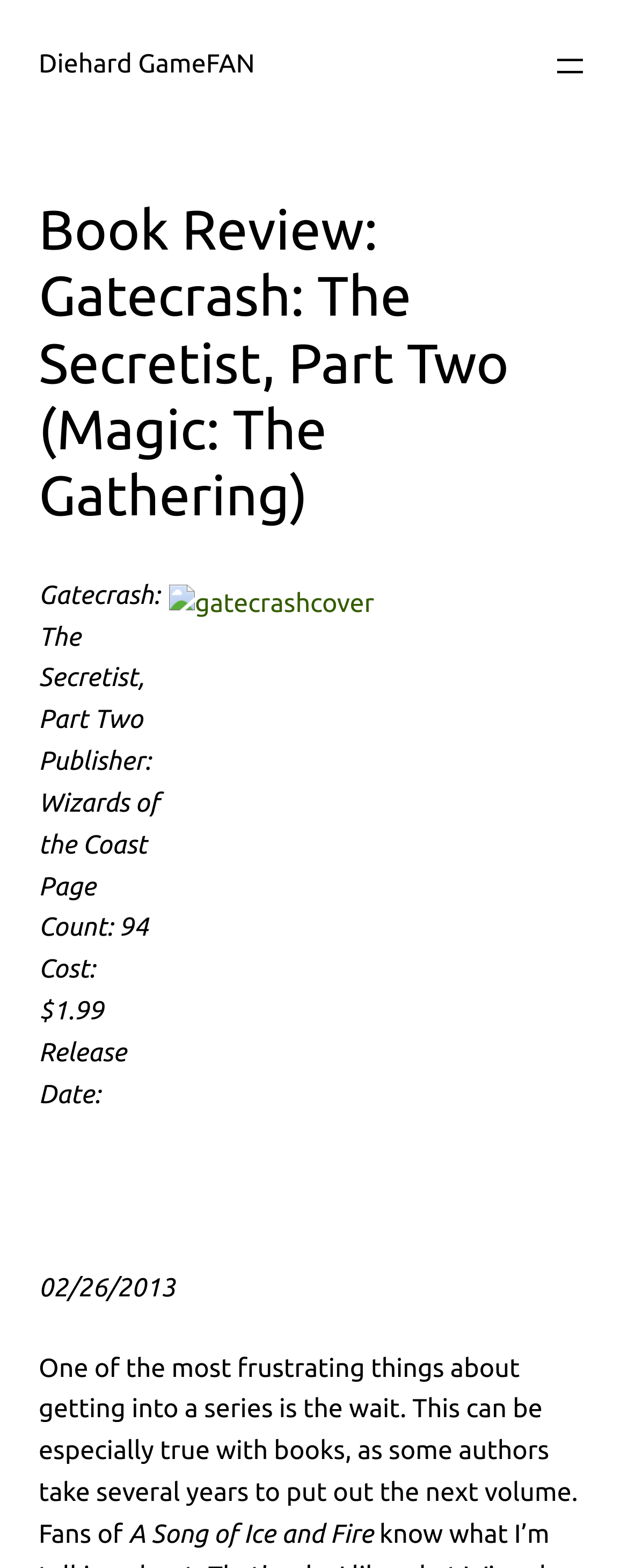How many pages does the book have?
Please elaborate on the answer to the question with detailed information.

I determined the answer by looking at the static text element with the text 'Page Count: 94'. This element has a bounding box with coordinates [0.062, 0.556, 0.236, 0.601] and is a child of the root element. The text within the element explicitly states that the page count is 94.